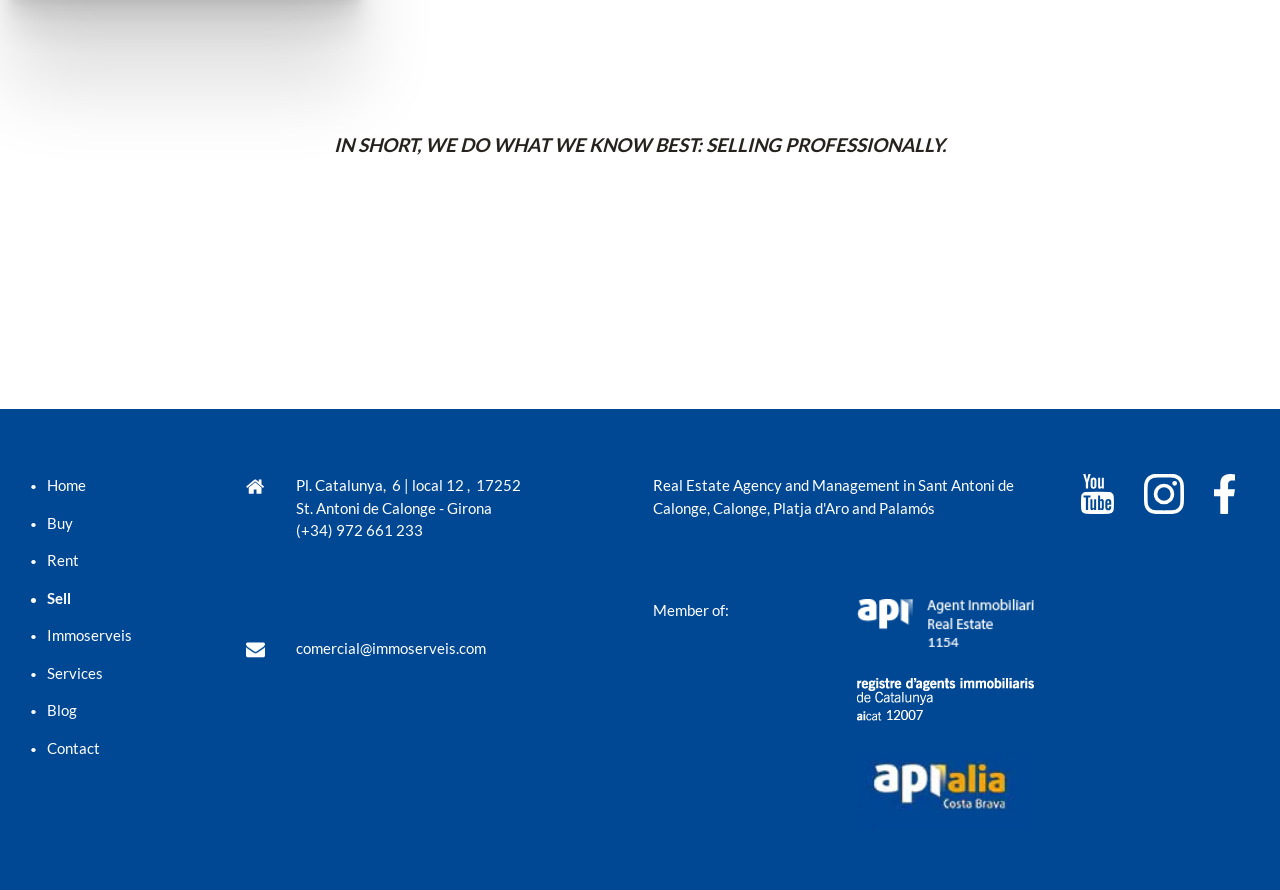Find the bounding box coordinates of the area that needs to be clicked in order to achieve the following instruction: "Click on Contact". The coordinates should be specified as four float numbers between 0 and 1, i.e., [left, top, right, bottom].

[0.023, 0.828, 0.173, 0.853]